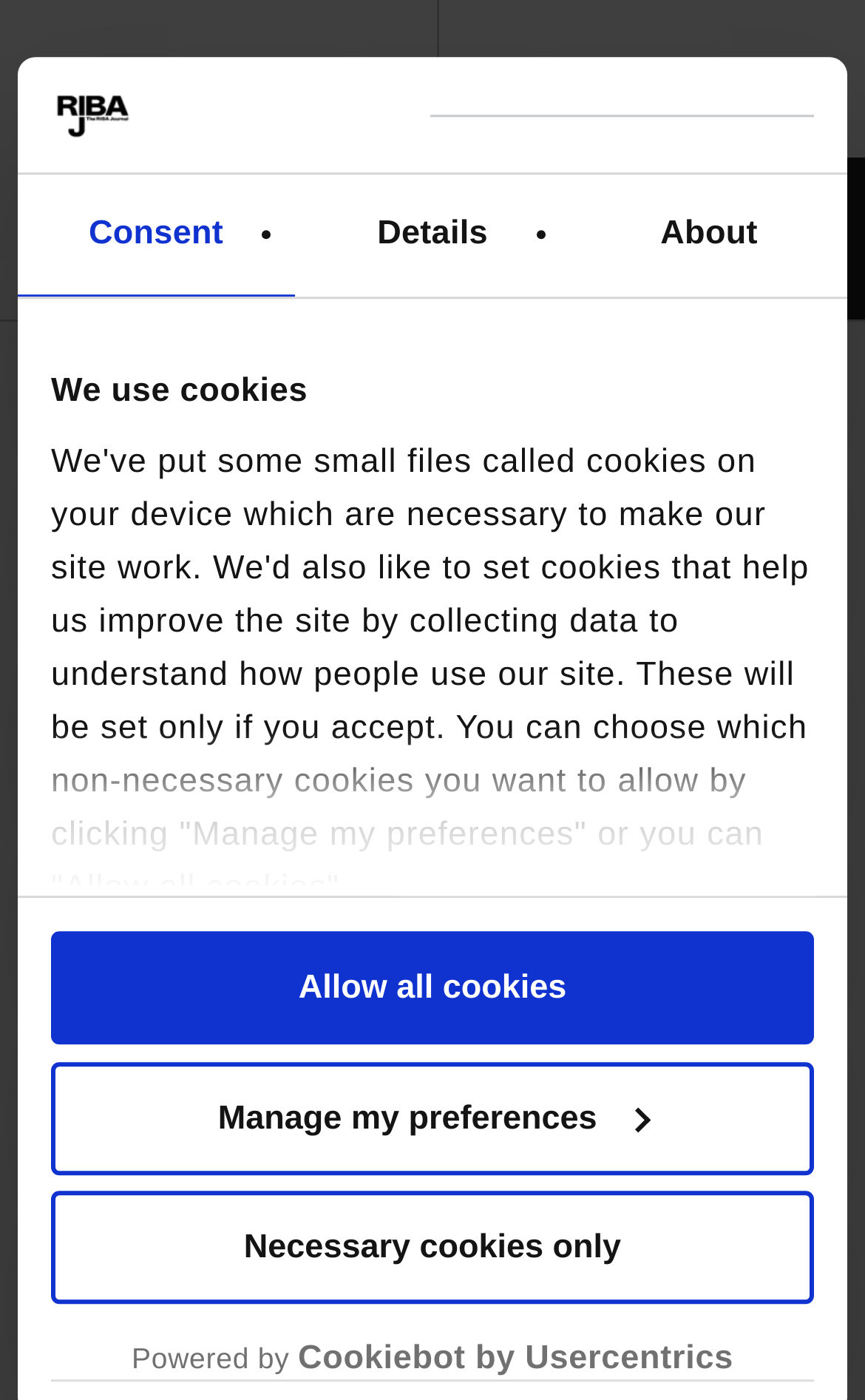Please give a succinct answer to the question in one word or phrase:
What is the logo of the website?

RIBAJ